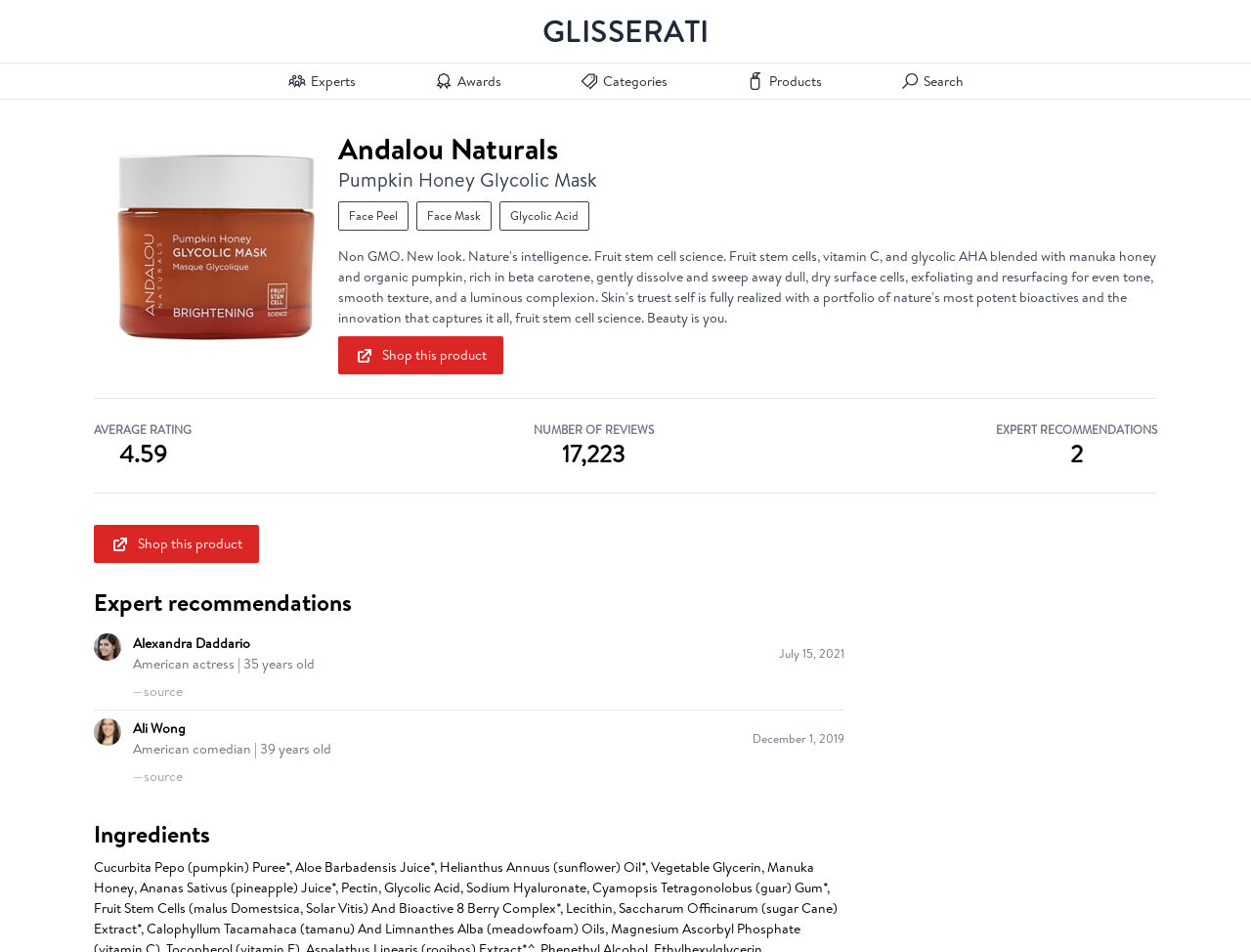What is the age of Alexandra Daddario?
Please provide a single word or phrase as the answer based on the screenshot.

35